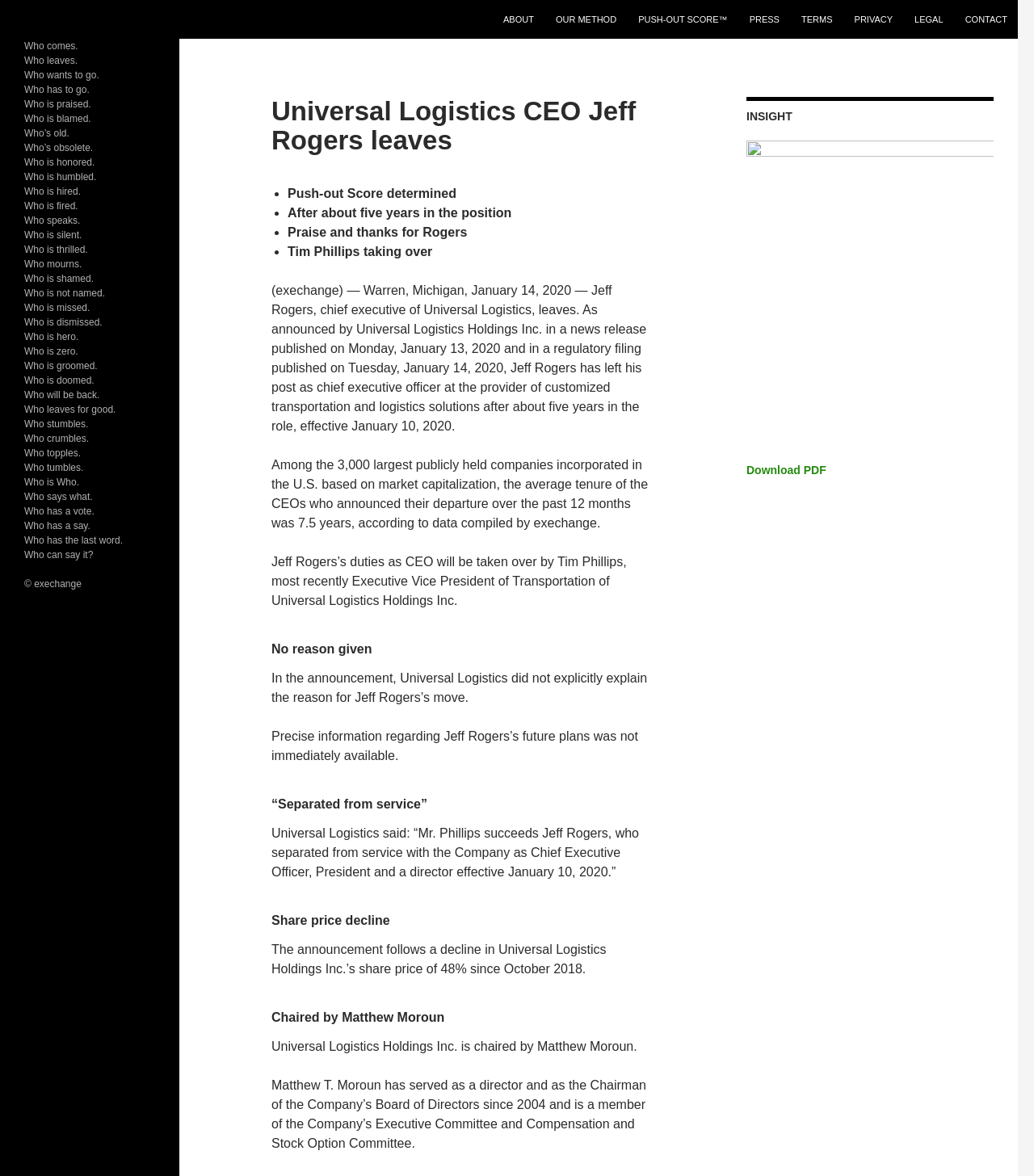Please identify the bounding box coordinates of the area that needs to be clicked to fulfill the following instruction: "Click on PRESS."

[0.715, 0.0, 0.763, 0.033]